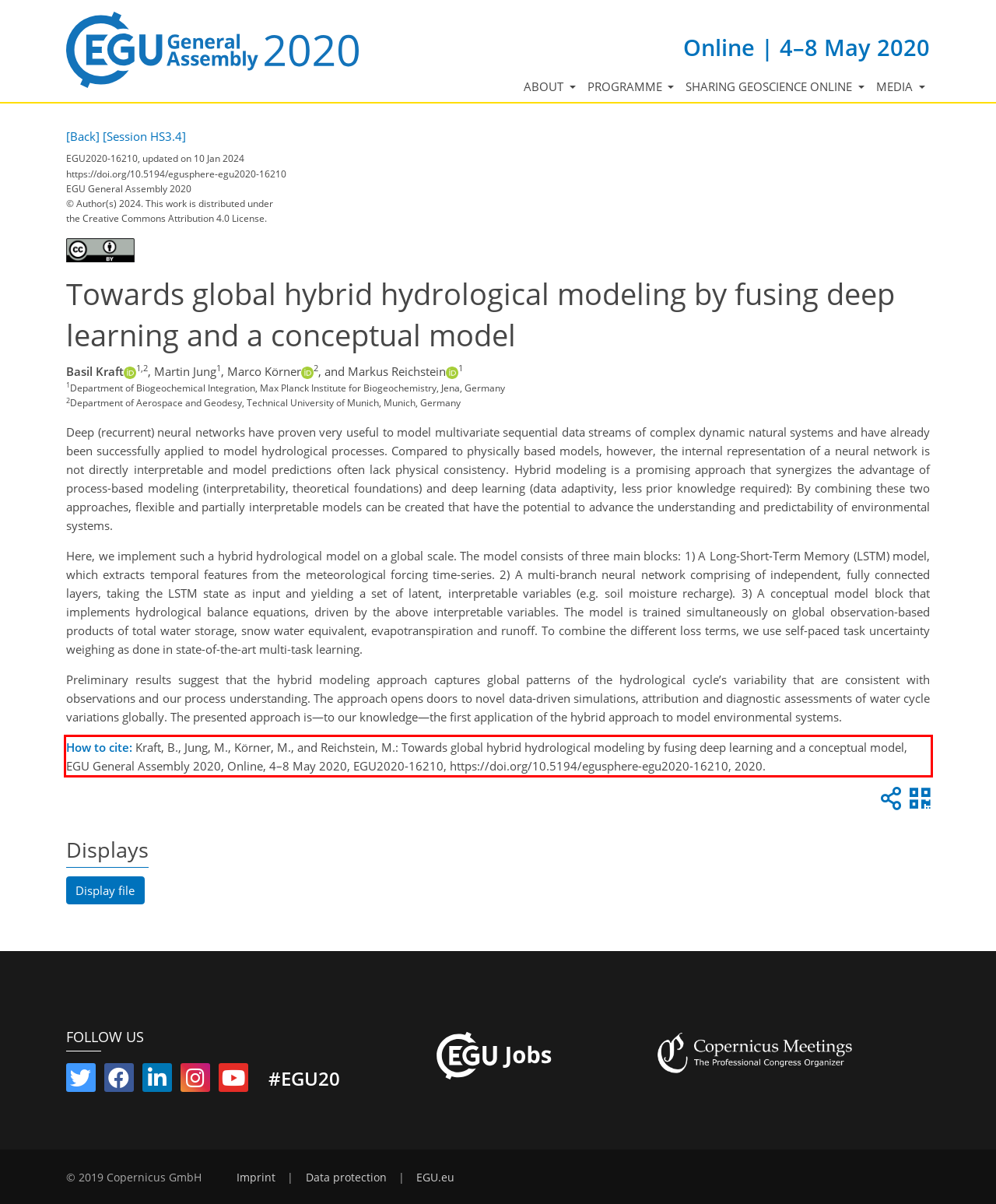You are provided with a screenshot of a webpage that includes a UI element enclosed in a red rectangle. Extract the text content inside this red rectangle.

How to cite: Kraft, B., Jung, M., Körner, M., and Reichstein, M.: Towards global hybrid hydrological modeling by fusing deep learning and a conceptual model, EGU General Assembly 2020, Online, 4–8 May 2020, EGU2020-16210, https://doi.org/10.5194/egusphere-egu2020-16210, 2020.